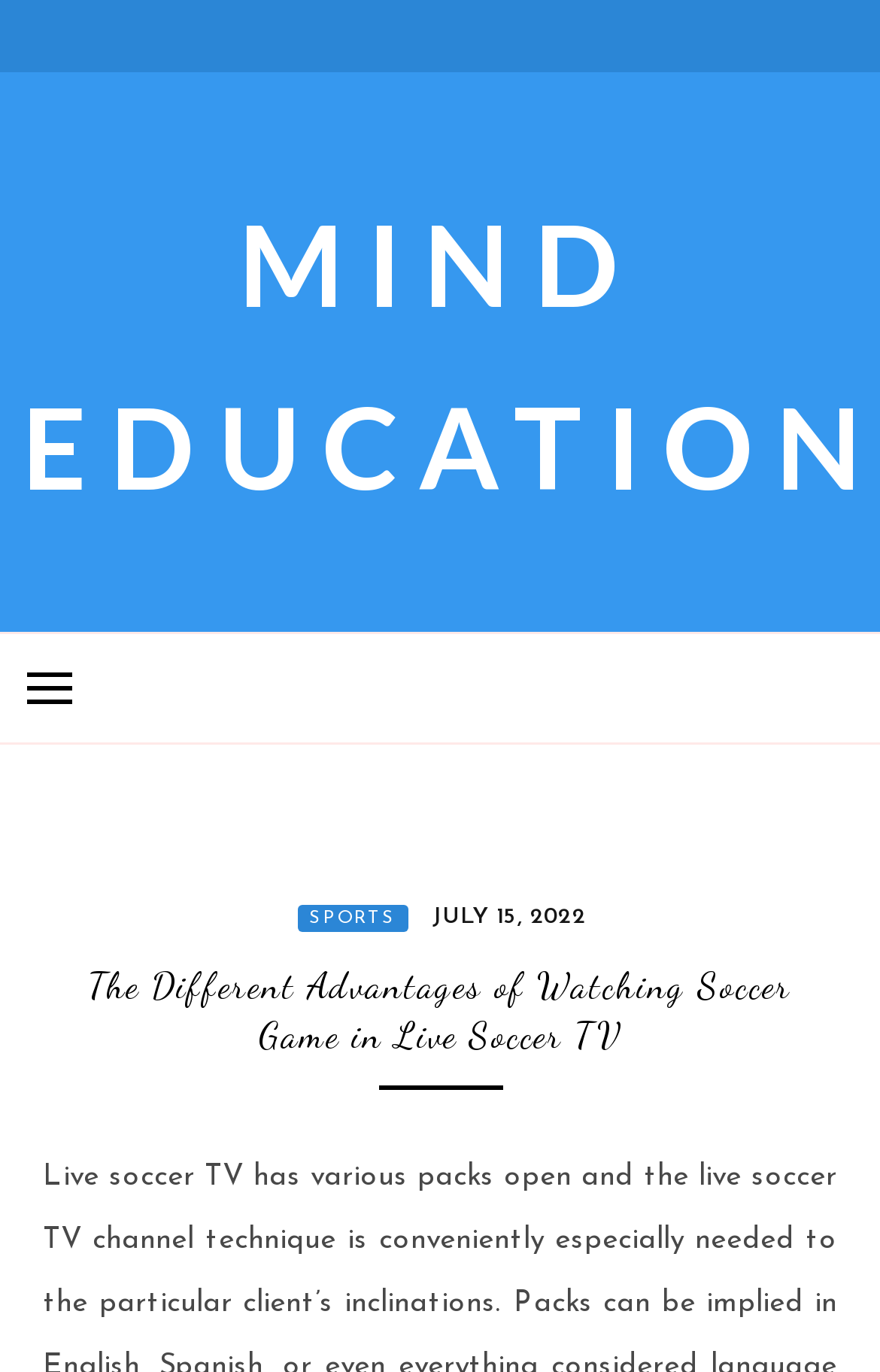Use a single word or phrase to answer this question: 
Is the primary menu expanded?

False